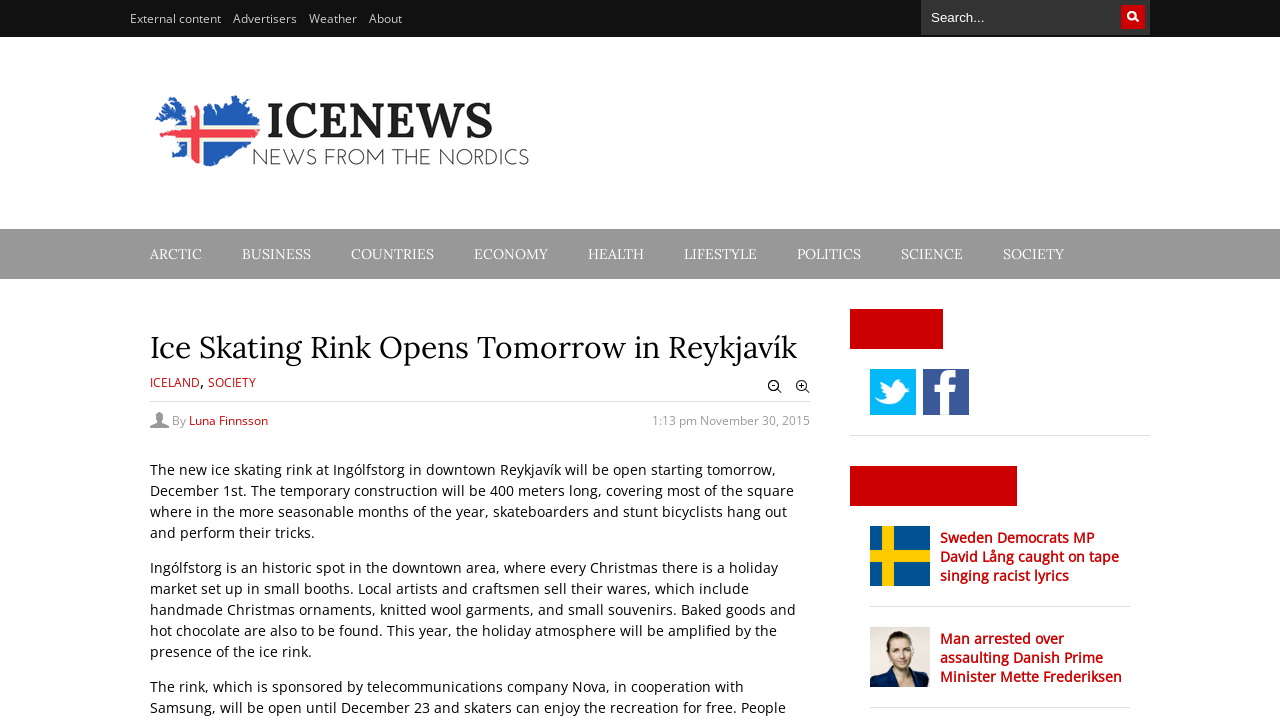Offer a thorough description of the webpage.

The webpage is about IceNews, a daily news website. At the top, there are several links to external content, advertisers, weather, and about the website. Next to these links, there is a search bar with a button. Below the search bar, there is a logo of the website, which is also a link.

The main content of the webpage is divided into sections. The first section has a heading "Ice Skating Rink Opens Tomorrow in Reykjavík" and is about a new ice skating rink opening in downtown Reykjavík. The article is written by Luna Finnsson and was published on November 30, 2015. The text describes the location of the rink and its size, as well as the holiday market that will be set up in the area.

Below the article, there are links to zoom in and out, and a section with social media links to Twitter and Facebook. Next to the social media links, there is a section titled "RECENT POSTS" with two recent news articles. Each article has a heading, a link to read more, and a small image. The first article is about a Sweden Democrats MP caught on tape singing racist lyrics, and the second article is about a man arrested for assaulting the Danish Prime Minister.

At the top of the webpage, there are also several links to different categories, such as ARCTIC, BUSINESS, COUNTRIES, and more. These links are arranged horizontally across the top of the page.